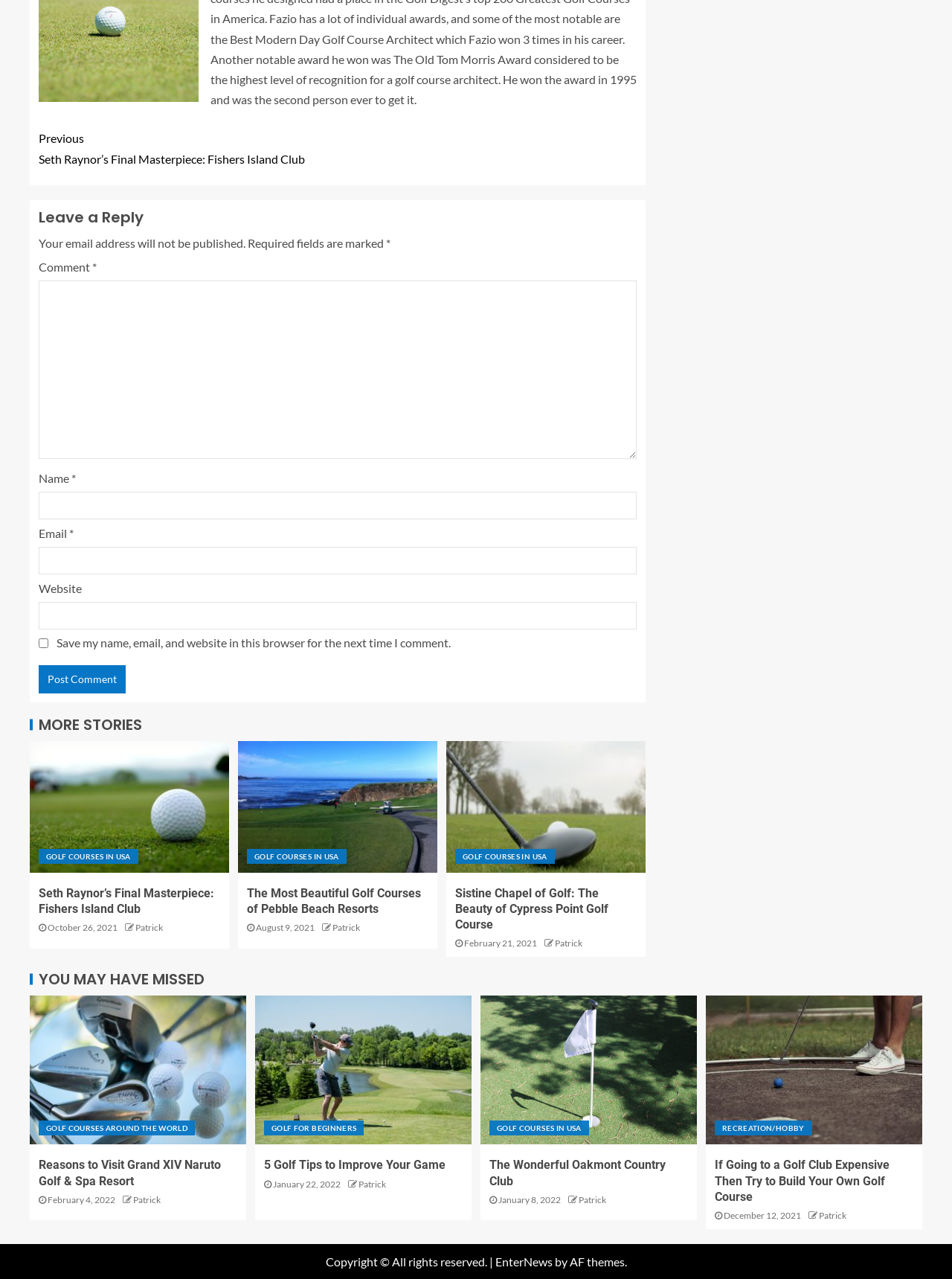Please provide a comprehensive response to the question below by analyzing the image: 
What is the copyright information at the bottom of the webpage?

The copyright information at the bottom of the webpage is 'Copyright © All rights reserved.' which indicates that all rights are reserved by the copyright holder.